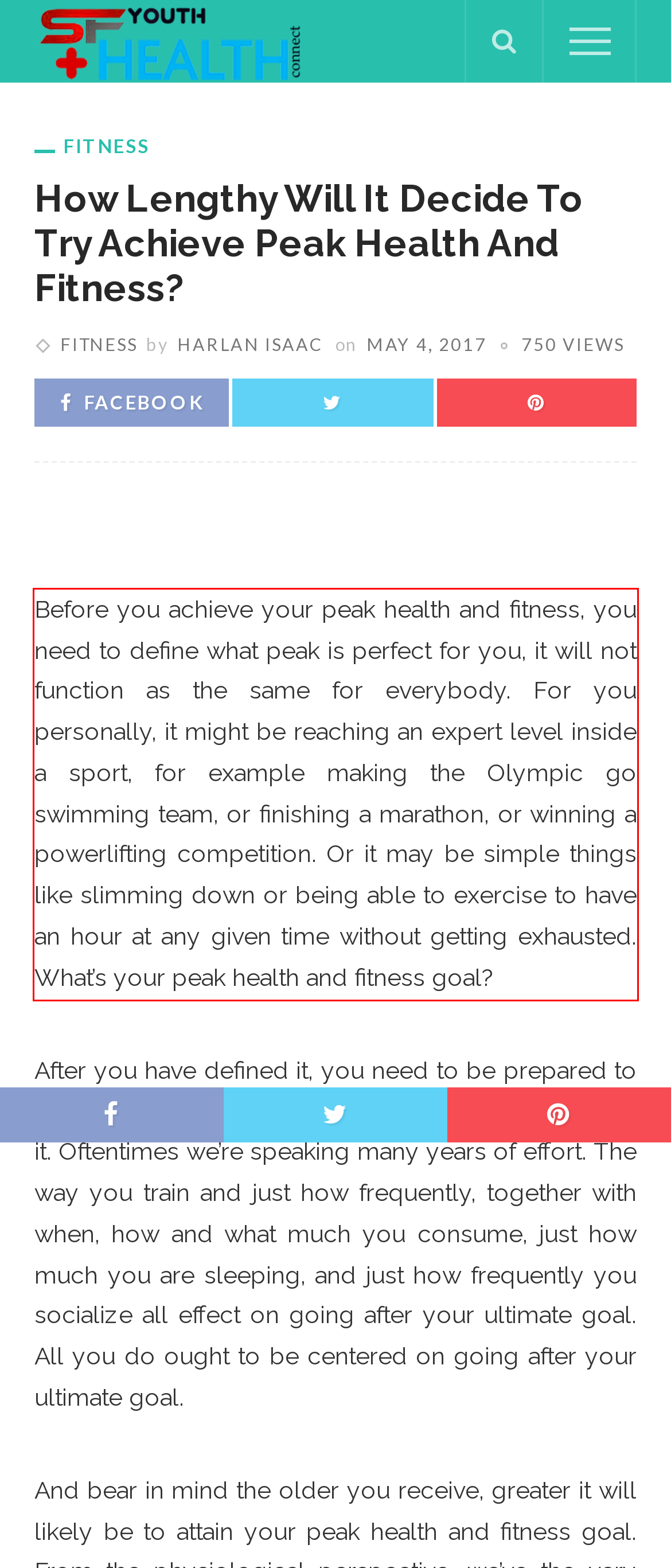Analyze the webpage screenshot and use OCR to recognize the text content in the red bounding box.

Before you achieve your peak health and fitness, you need to define what peak is perfect for you, it will not function as the same for everybody. For you personally, it might be reaching an expert level inside a sport, for example making the Olympic go swimming team, or finishing a marathon, or winning a powerlifting competition. Or it may be simple things like slimming down or being able to exercise to have an hour at any given time without getting exhausted. What’s your peak health and fitness goal?